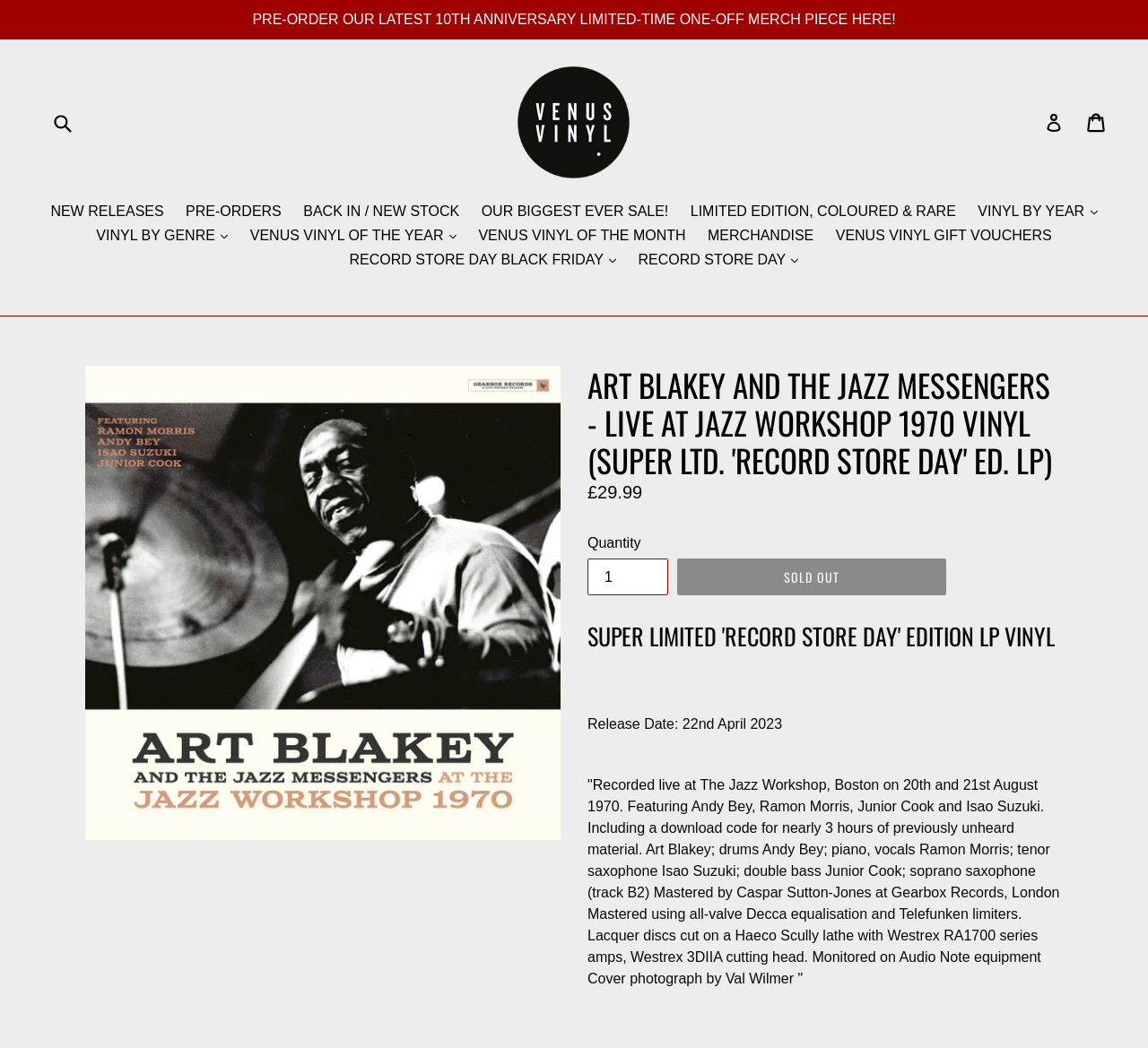Please provide the main heading of the webpage content.

ART BLAKEY AND THE JAZZ MESSENGERS - LIVE AT JAZZ WORKSHOP 1970 VINYL (SUPER LTD. 'RECORD STORE DAY' ED. LP)